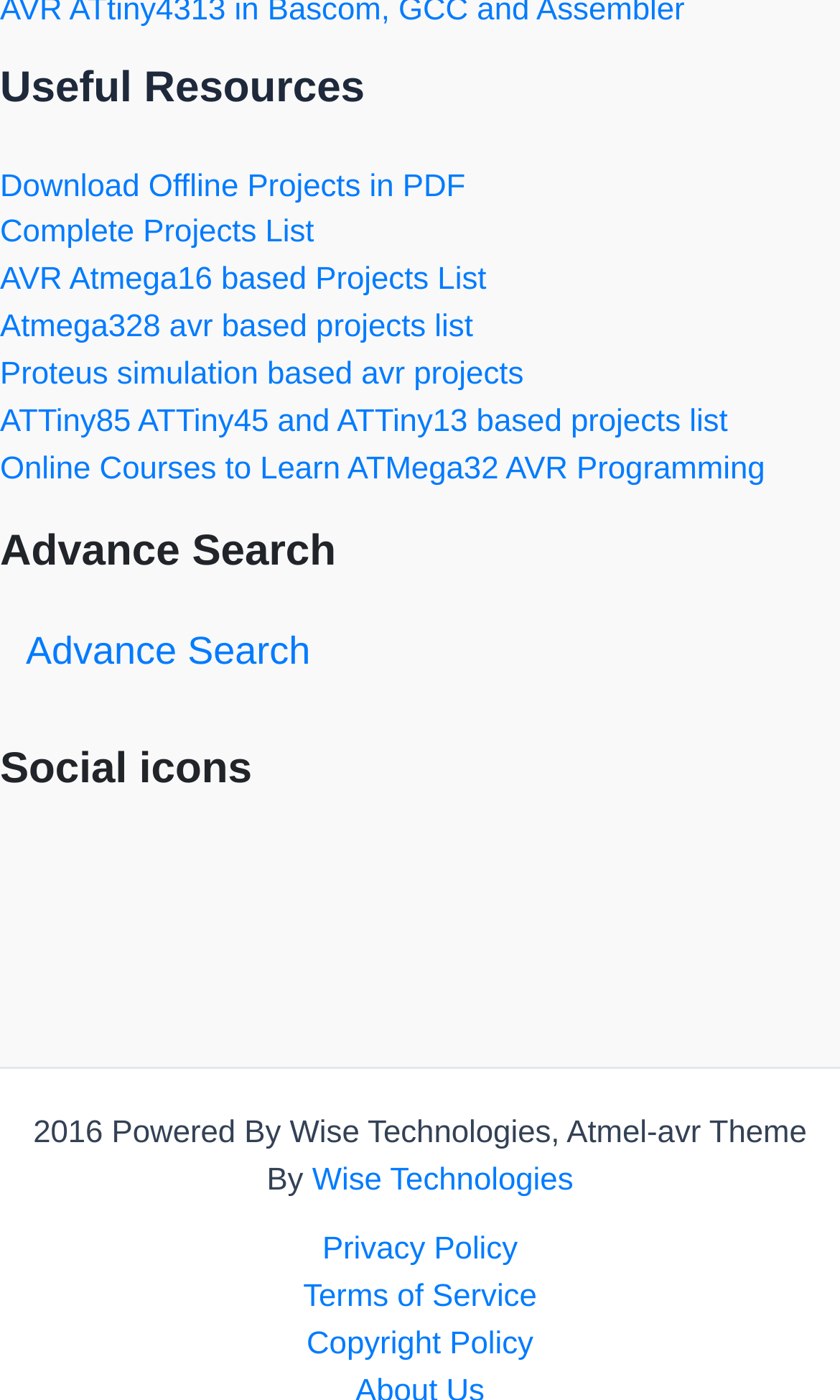Please determine the bounding box coordinates for the element that should be clicked to follow these instructions: "Search using Advance Search".

[0.0, 0.456, 0.369, 0.48]